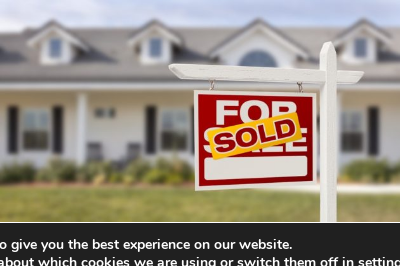Provide a thorough and detailed caption for the image.

The image features a prominent "For Sale" sign prominently displayed in front of a house, which has a bold red "SOLD" overlay indicating a successful sale. The background showcases a charming residential property with a well-maintained lawn and a classic façade, suggesting a desirable neighborhood. This visual conveys the excitement of real estate transactions and the current seller's market, highlighting the effectiveness of home improvements in attracting potential buyers. Such enhancements could include features like new windows or updated kitchens, as suggested in related content that emphasizes strategies for boosting home value. The image encapsulates the culmination of a successful selling journey, resonating with homeowners looking to make profitable sales in a competitive market.